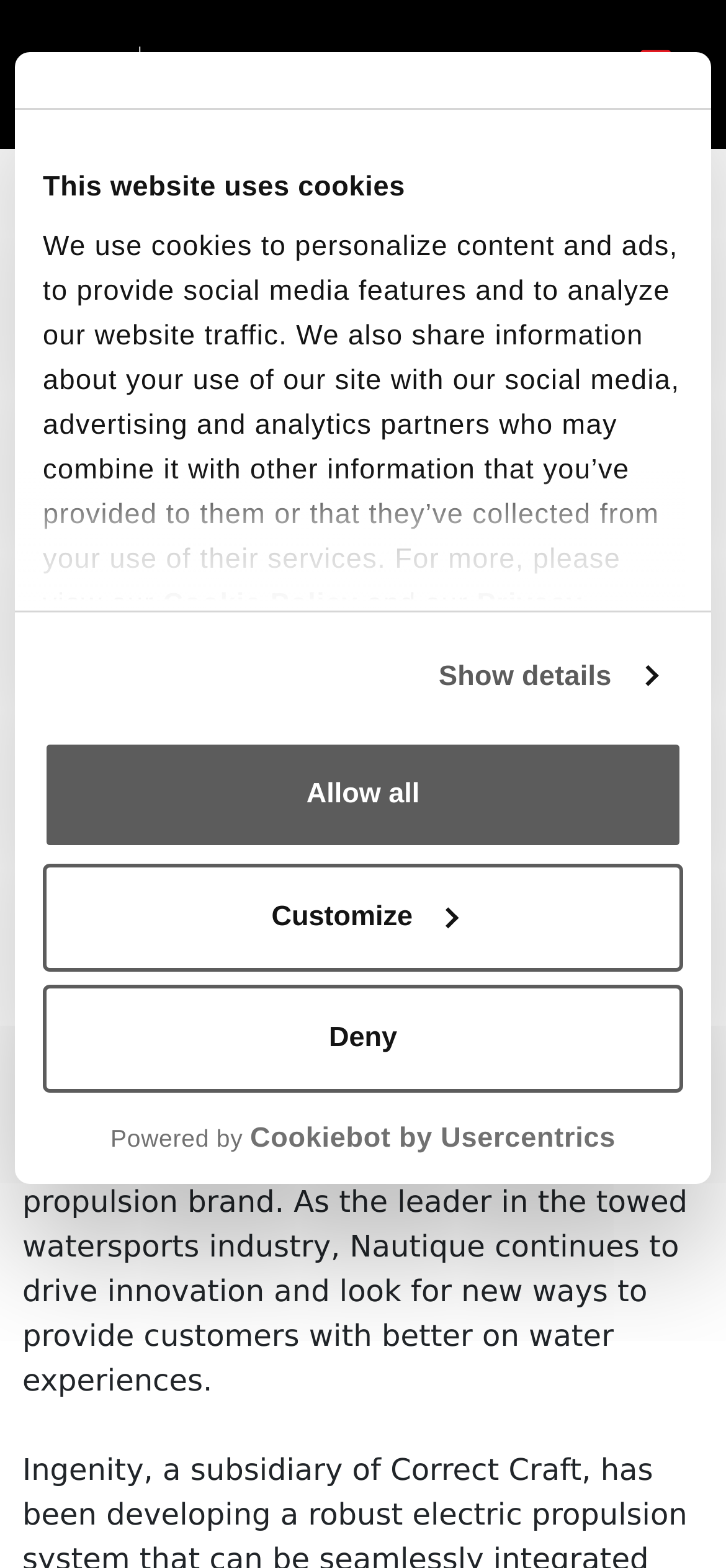Highlight the bounding box of the UI element that corresponds to this description: "Powered by Cookiebot by Usercentrics".

[0.059, 0.715, 0.941, 0.737]